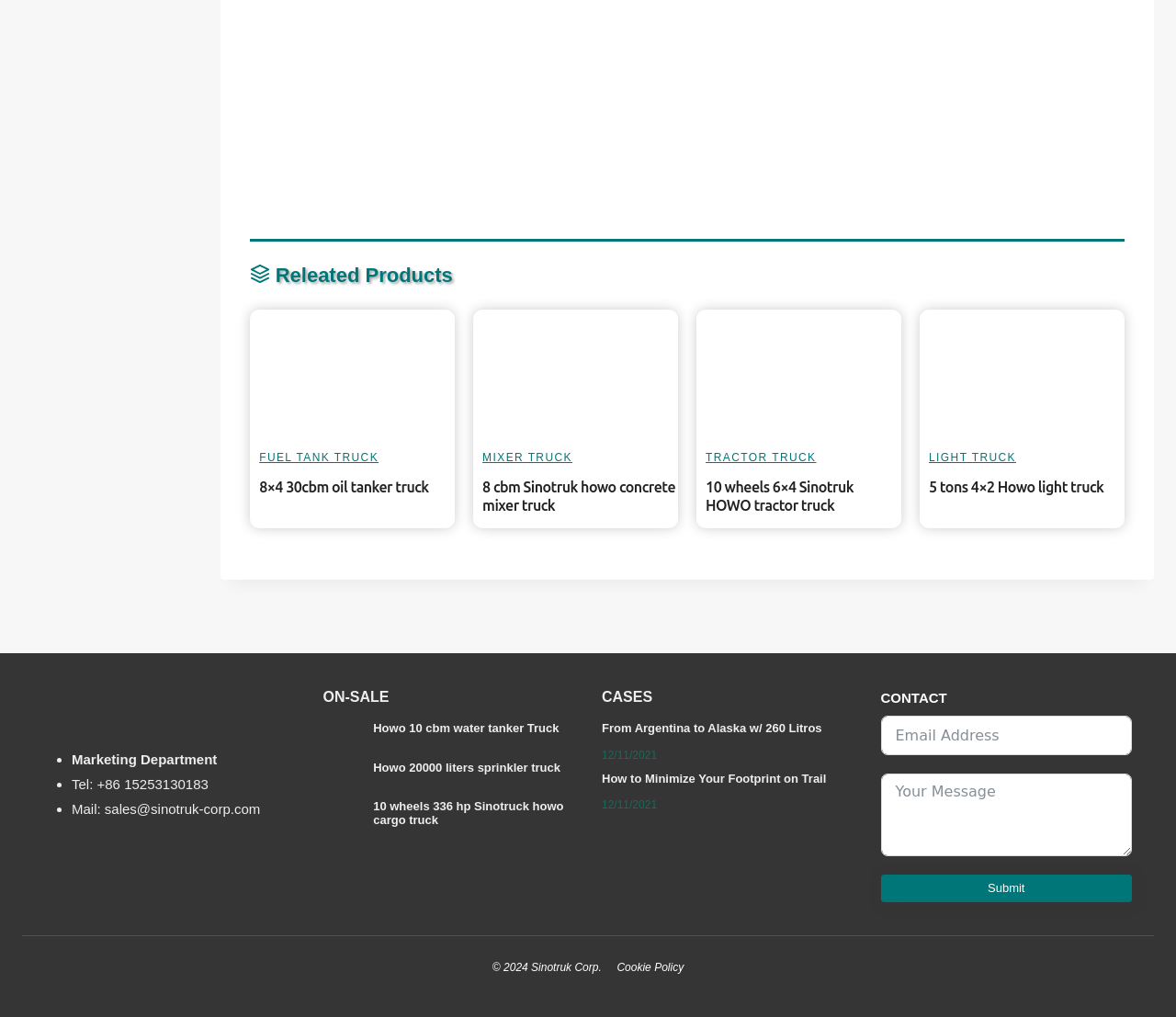Kindly determine the bounding box coordinates for the clickable area to achieve the given instruction: "Click on 'TRACTOR TRUCK'".

[0.6, 0.444, 0.694, 0.456]